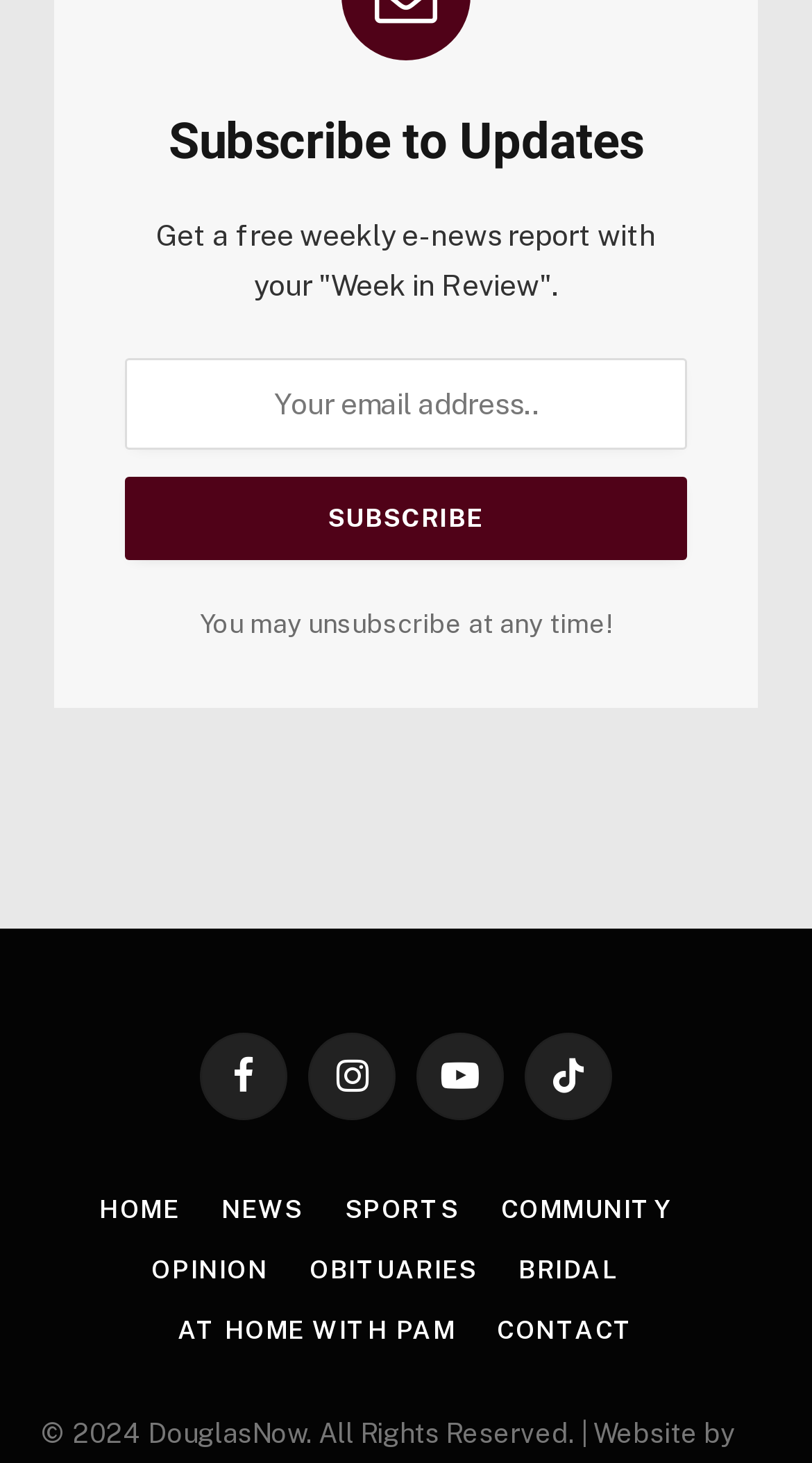Locate the UI element described by Opinion in the provided webpage screenshot. Return the bounding box coordinates in the format (top-left x, top-left y, bottom-right x, bottom-right y), ensuring all values are between 0 and 1.

[0.187, 0.858, 0.33, 0.878]